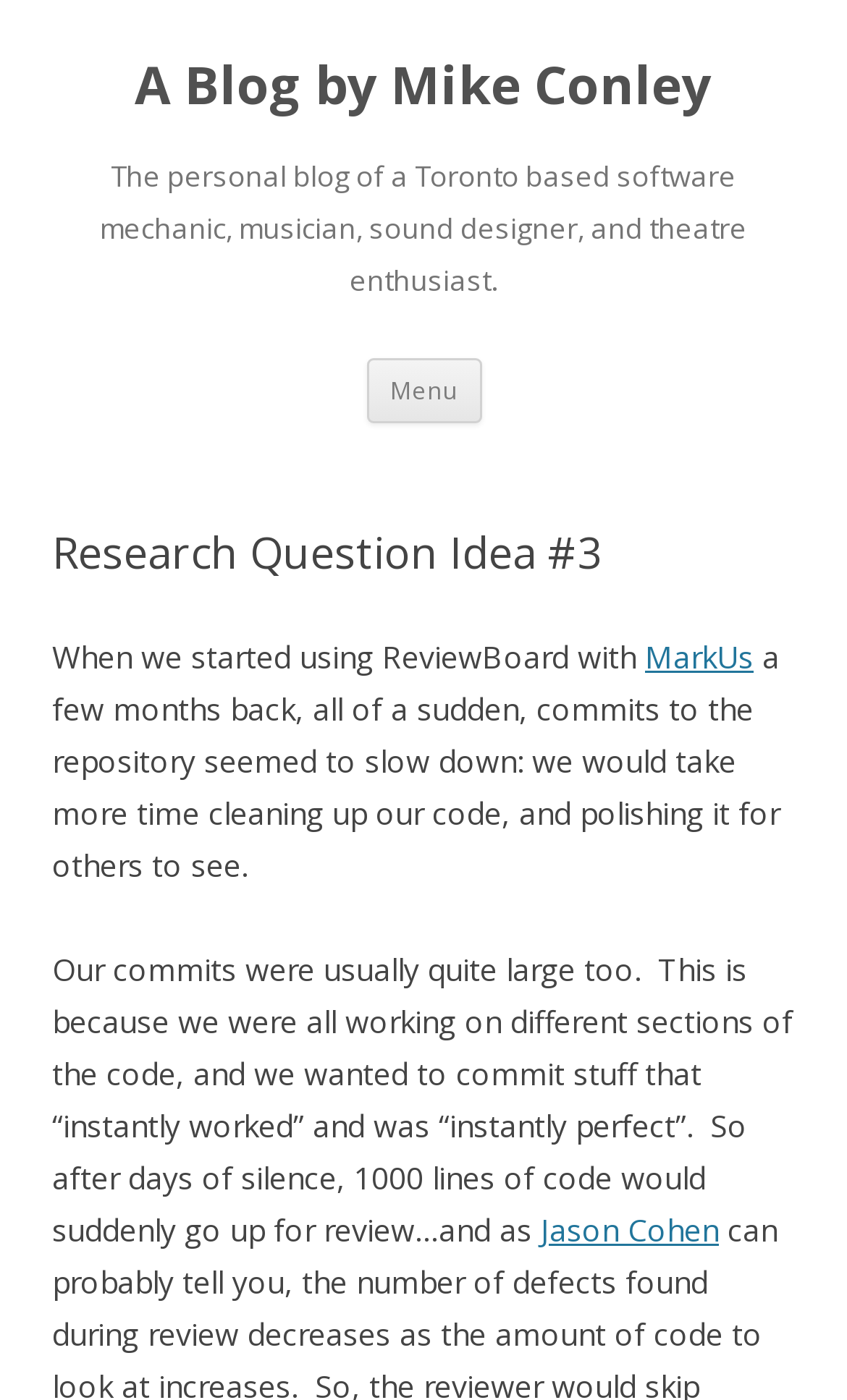With reference to the screenshot, provide a detailed response to the question below:
What was the size of the author's commits?

The text 'Our commits were usually quite large too.' suggests that the author's commits were usually large.